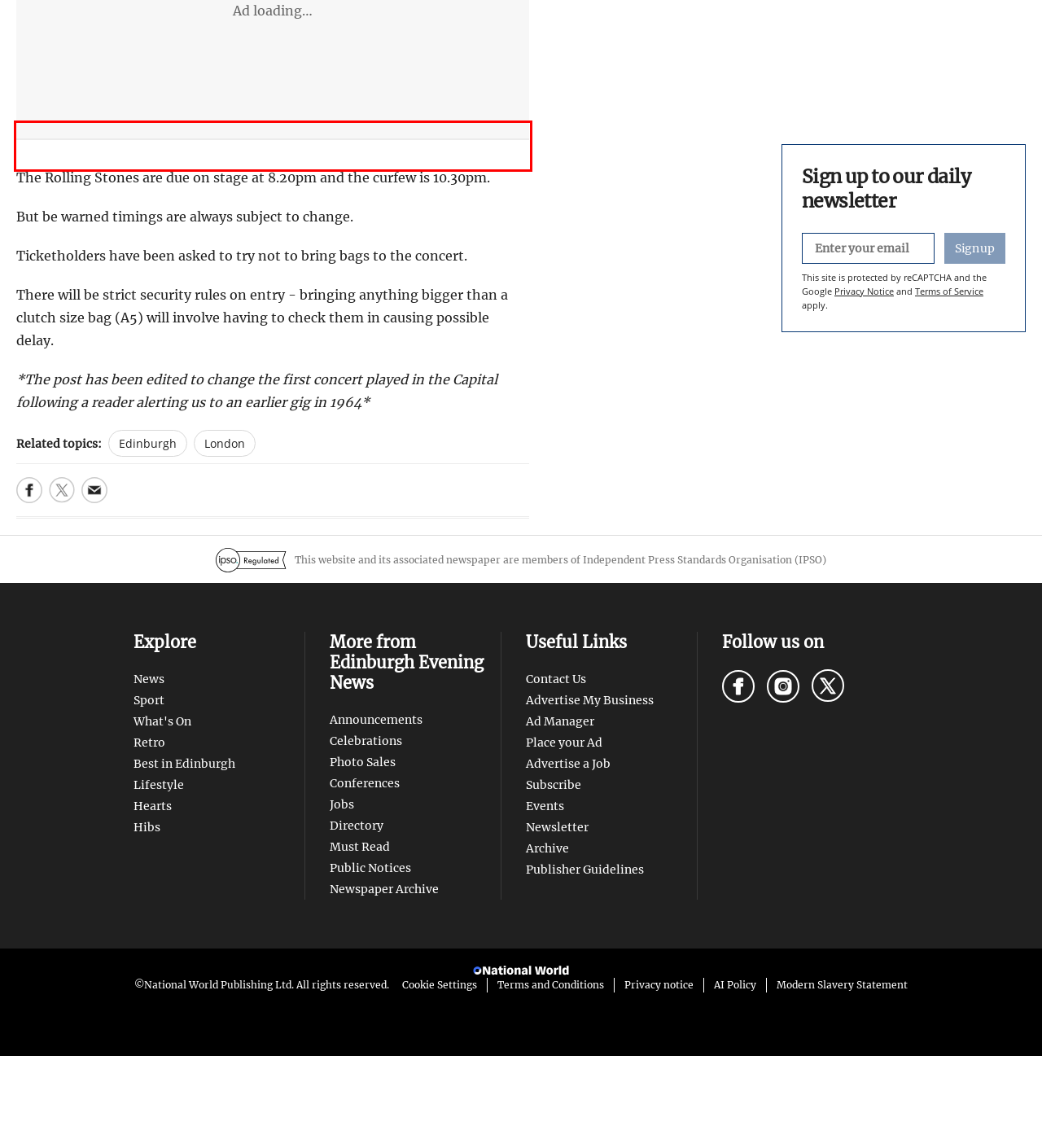Perform OCR on the text inside the red-bordered box in the provided screenshot and output the content.

There will be strict security rules on entry - bringing anything bigger than a clutch size bag (A5) will involve having to check them in causing possible delay.